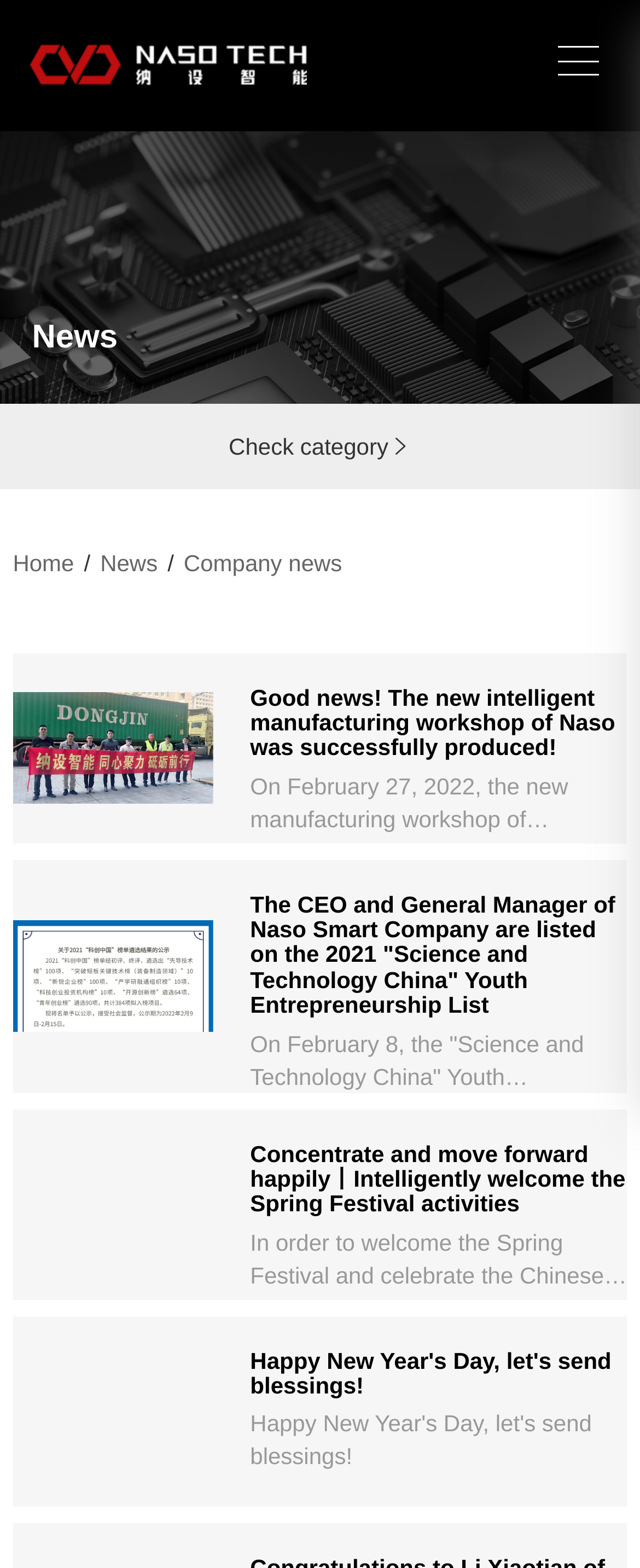How many news articles are listed?
Relying on the image, give a concise answer in one word or a brief phrase.

4